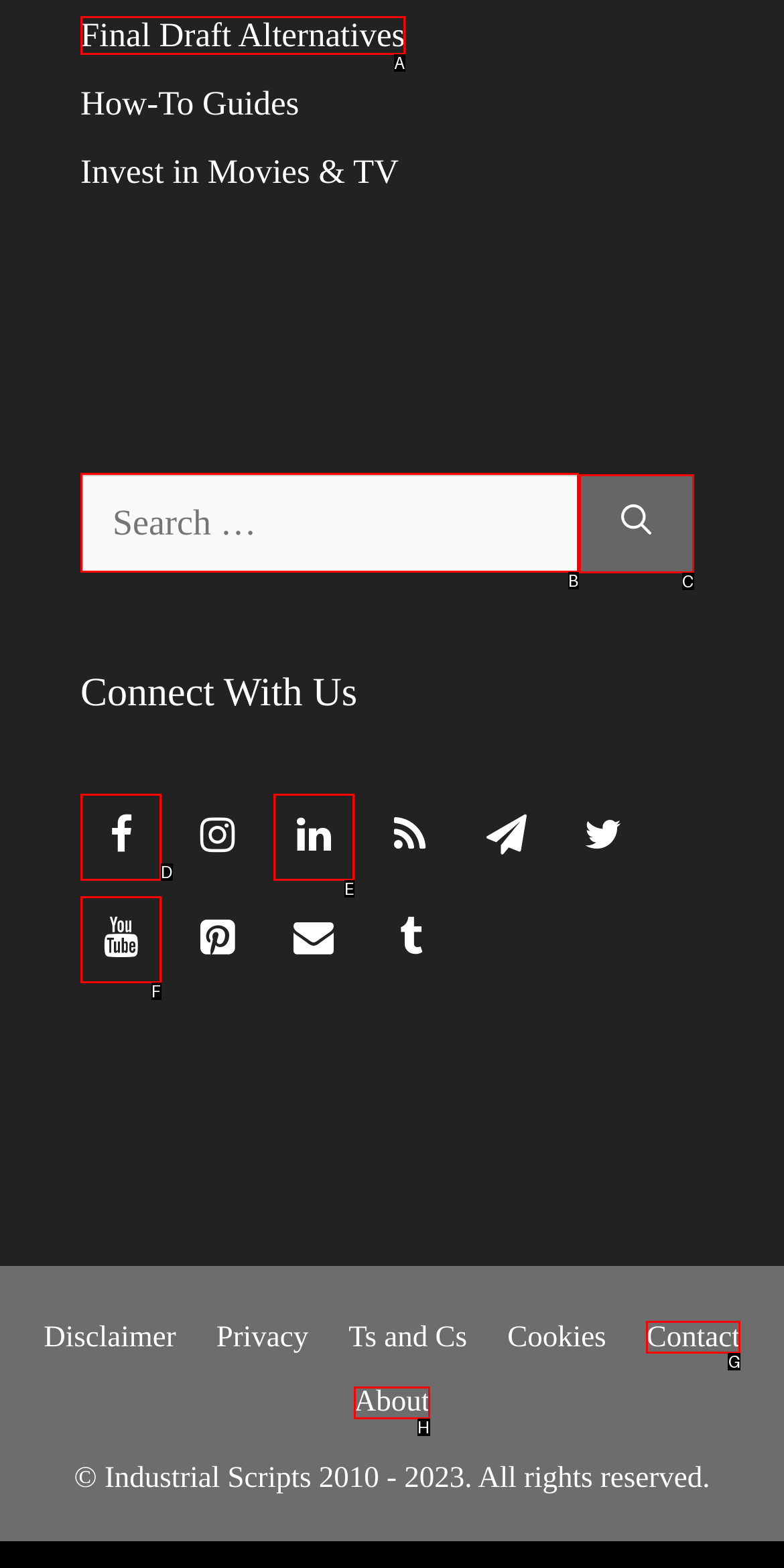Indicate which UI element needs to be clicked to fulfill the task: Search for something
Answer with the letter of the chosen option from the available choices directly.

B